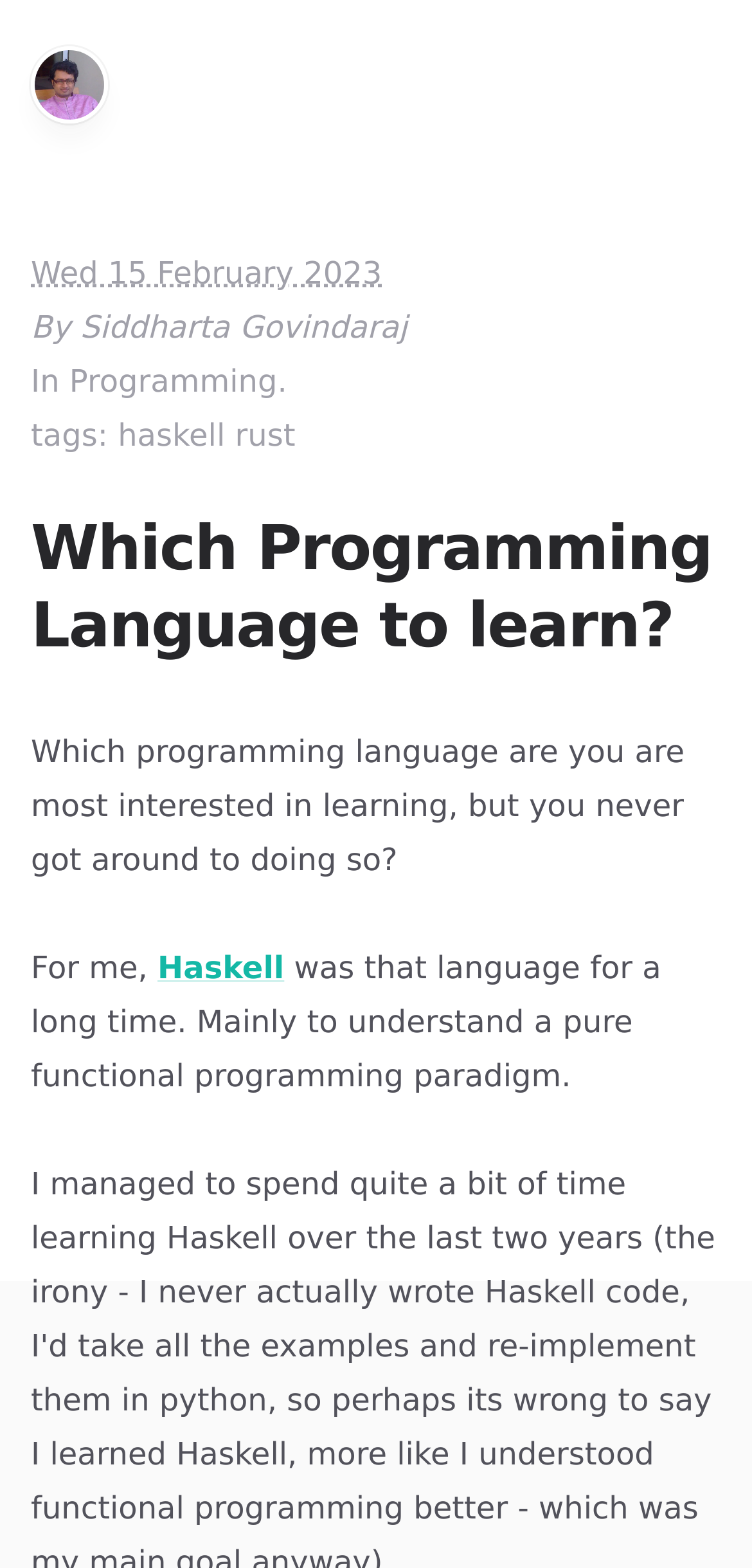From the details in the image, provide a thorough response to the question: Who is the author of the article?

I found the author's name by looking at the footer section of the webpage, where it says 'By Siddharta Govindaraj'.